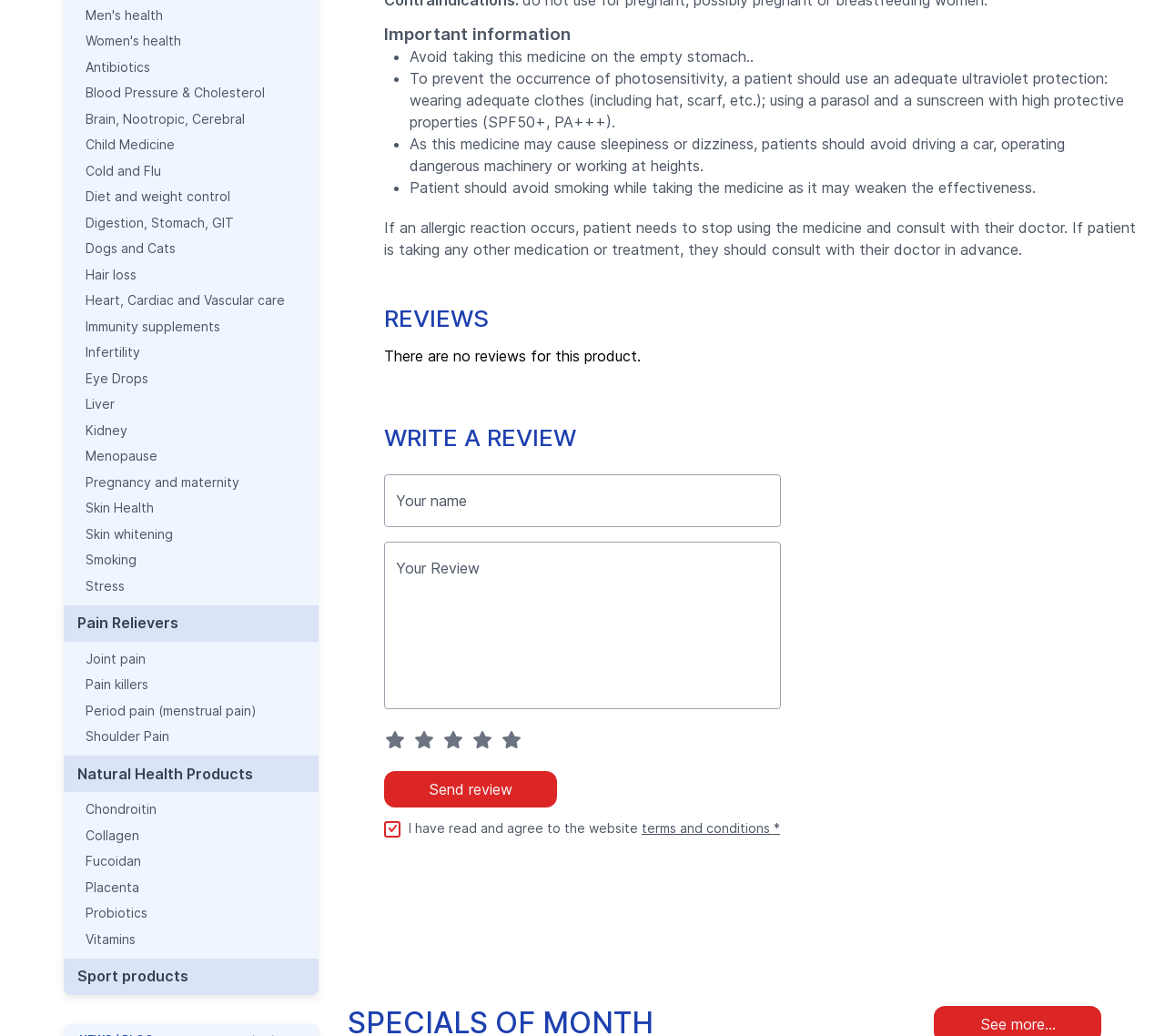Determine the bounding box coordinates of the target area to click to execute the following instruction: "Click on Men's health."

[0.073, 0.007, 0.255, 0.022]